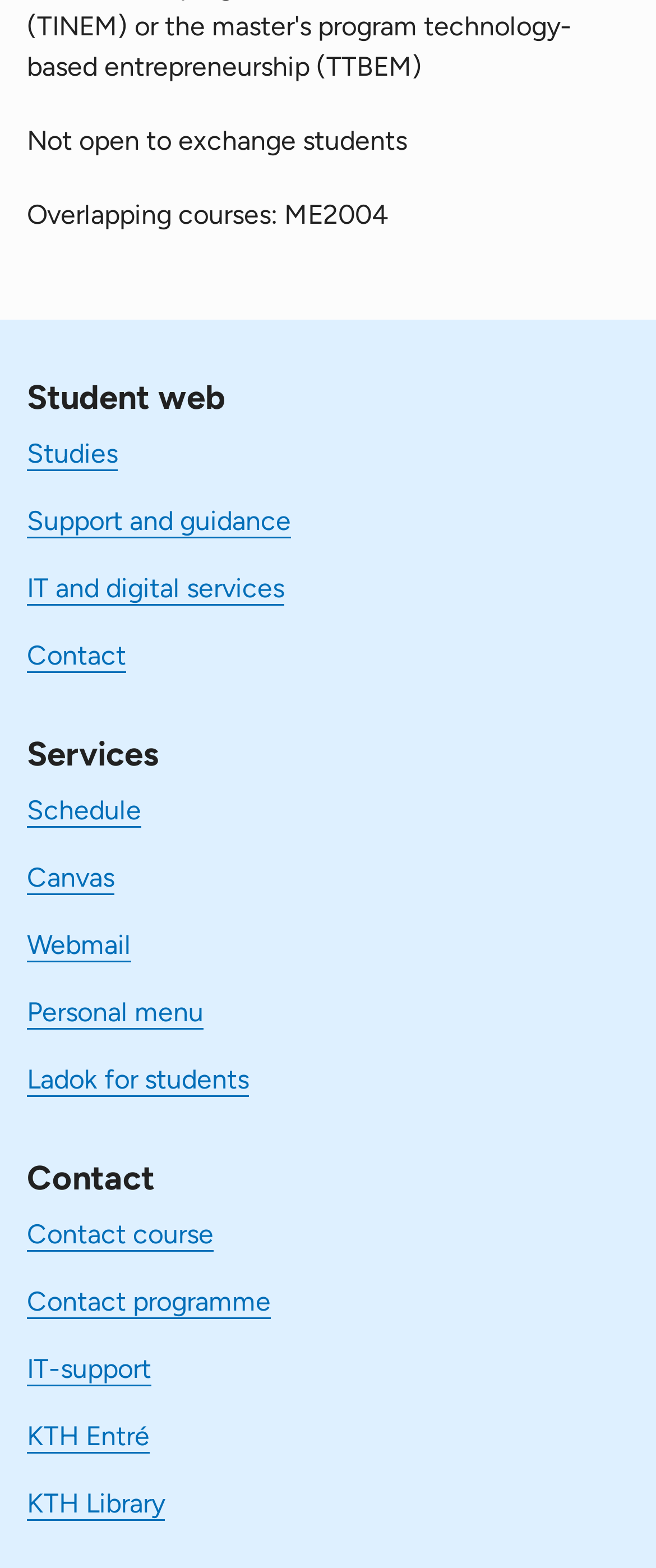Please find the bounding box coordinates of the element that must be clicked to perform the given instruction: "visit KTH Library". The coordinates should be four float numbers from 0 to 1, i.e., [left, top, right, bottom].

[0.041, 0.949, 0.251, 0.969]